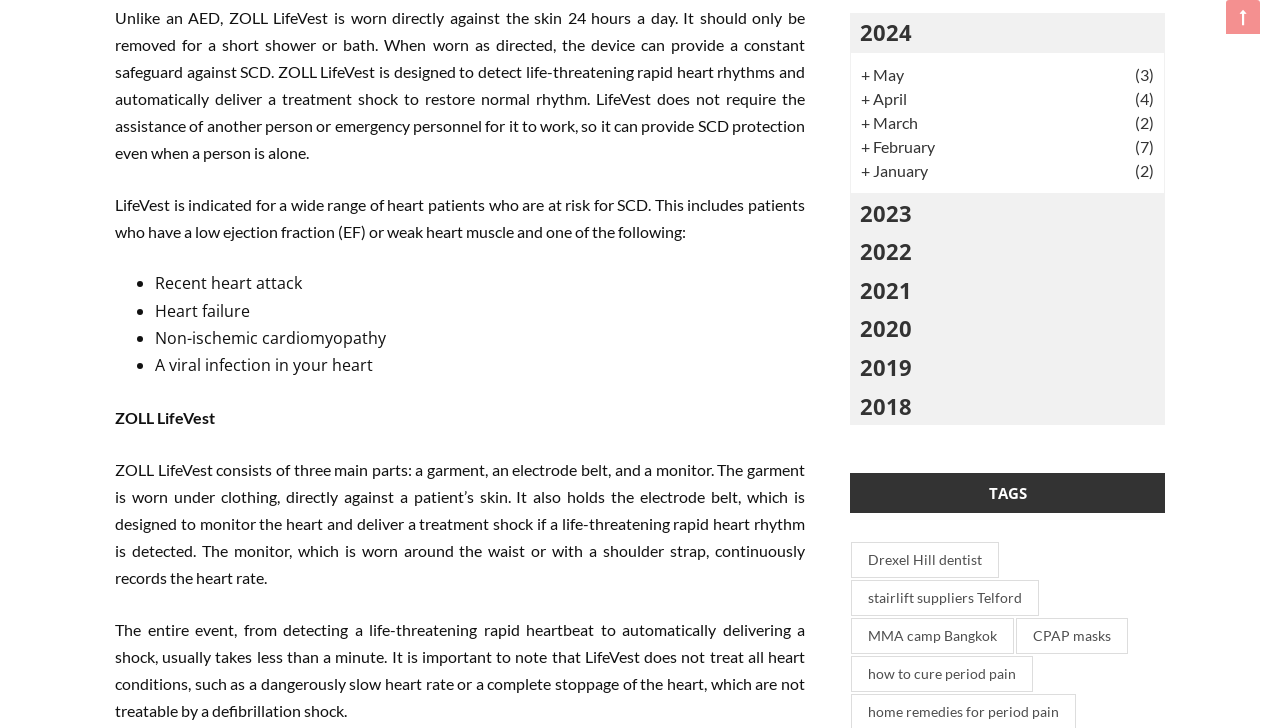Find the bounding box coordinates of the clickable area required to complete the following action: "Click CPAP masks".

[0.794, 0.849, 0.881, 0.899]